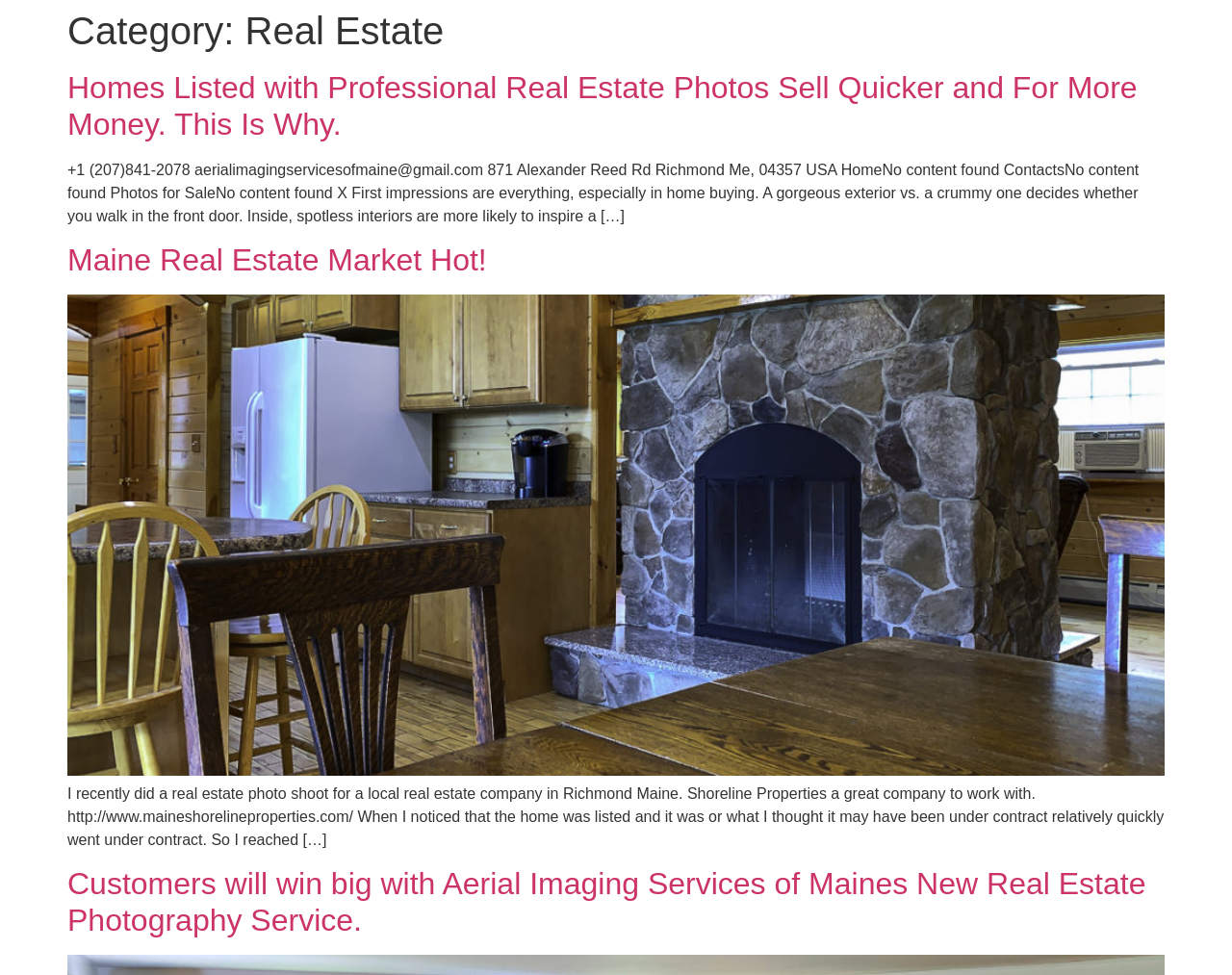Provide a brief response using a word or short phrase to this question:
What is the topic of the first article on the webpage?

Real Estate Photos